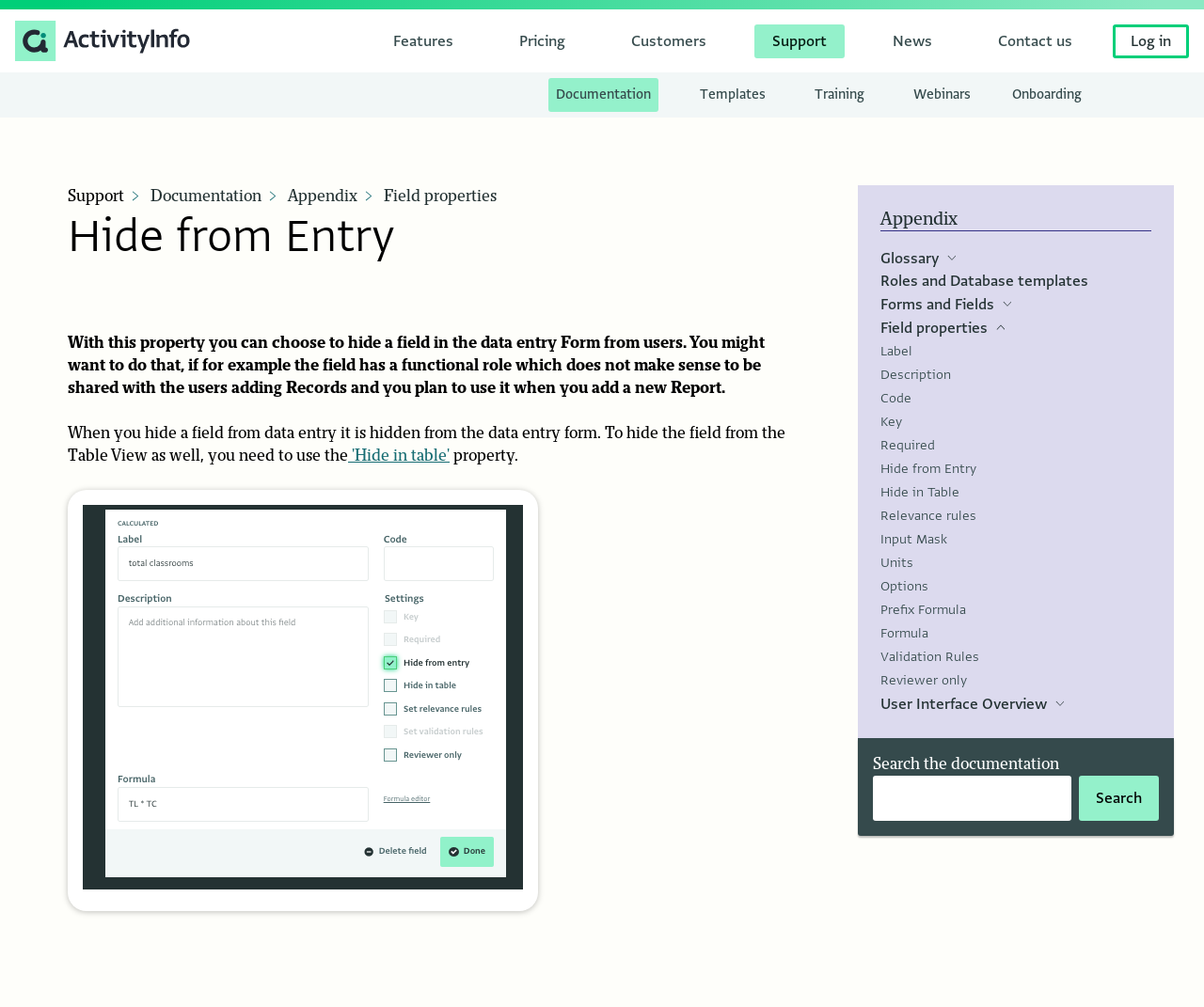Pinpoint the bounding box coordinates of the clickable element needed to complete the instruction: "Click on the Field properties link". The coordinates should be provided as four float numbers between 0 and 1: [left, top, right, bottom].

[0.319, 0.186, 0.412, 0.205]